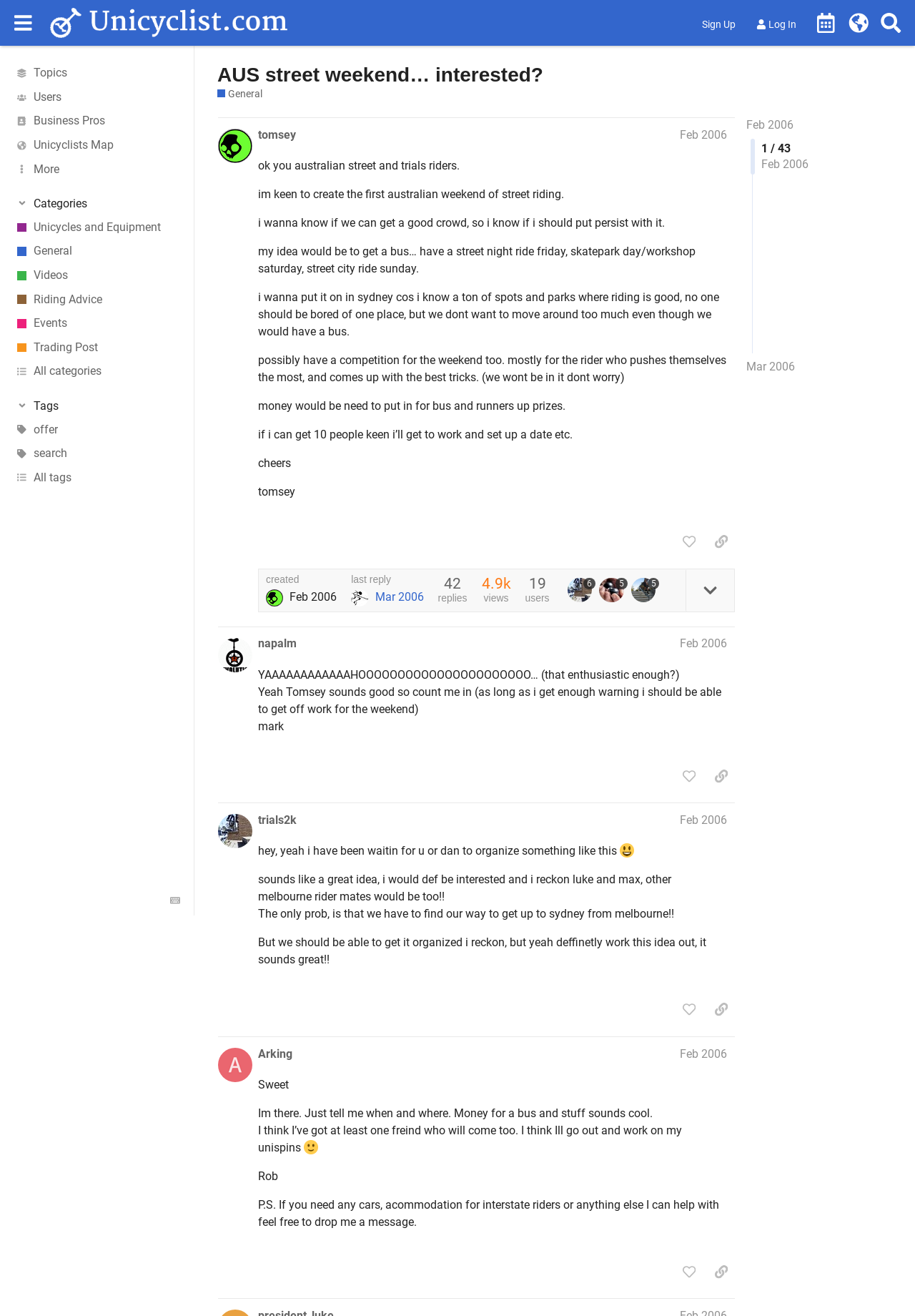Given the element description Log In, identify the bounding box coordinates for the UI element on the webpage screenshot. The format should be (top-left x, top-left y, bottom-right x, bottom-right y), with values between 0 and 1.

[0.818, 0.01, 0.879, 0.026]